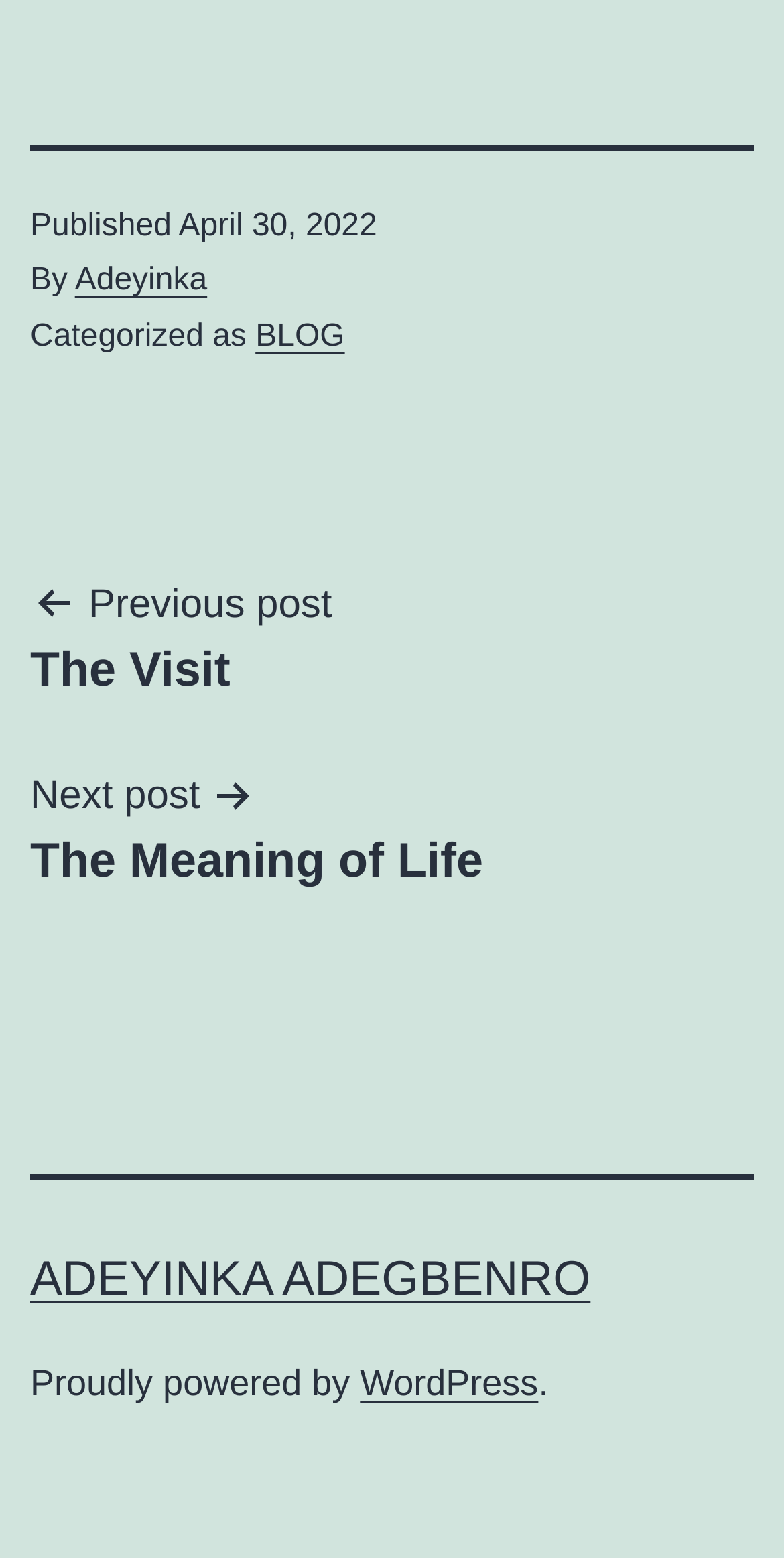What is the date of the published post?
From the image, respond with a single word or phrase.

April 30, 2022